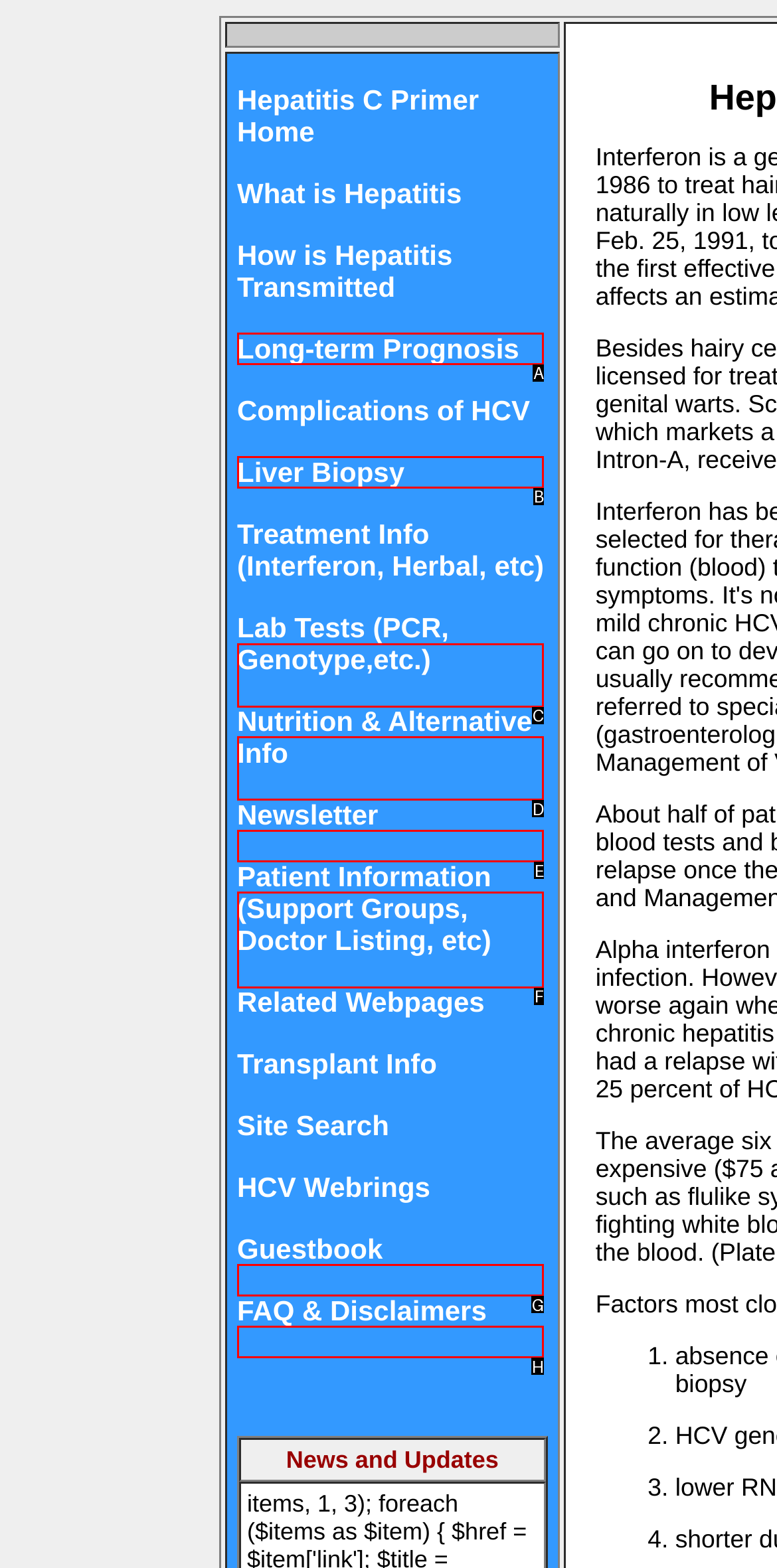Pick the option that corresponds to: Long-term Prognosis
Provide the letter of the correct choice.

A